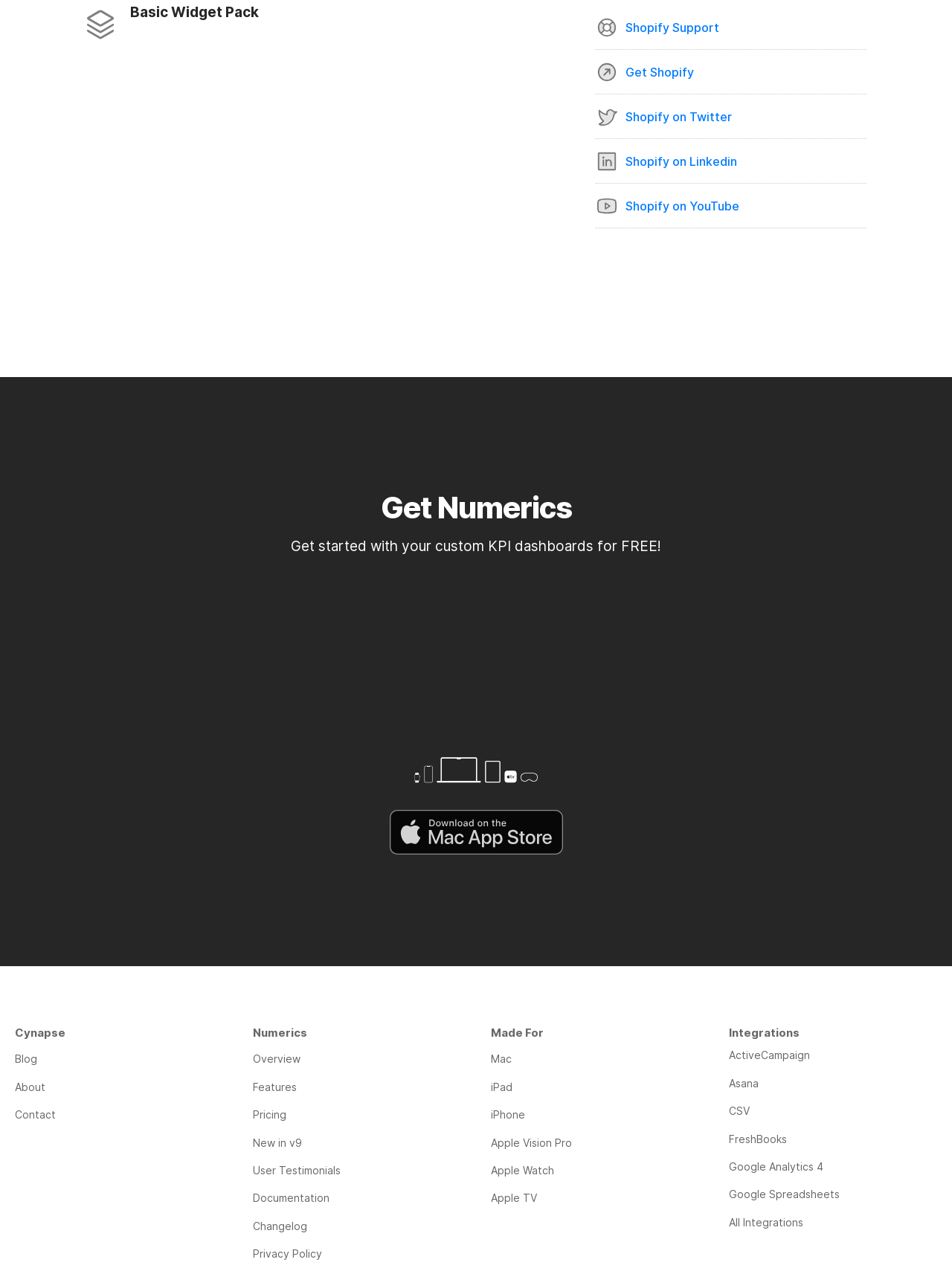Find the bounding box of the UI element described as: "Google Spreadsheets". The bounding box coordinates should be given as four float values between 0 and 1, i.e., [left, top, right, bottom].

[0.766, 0.931, 0.984, 0.95]